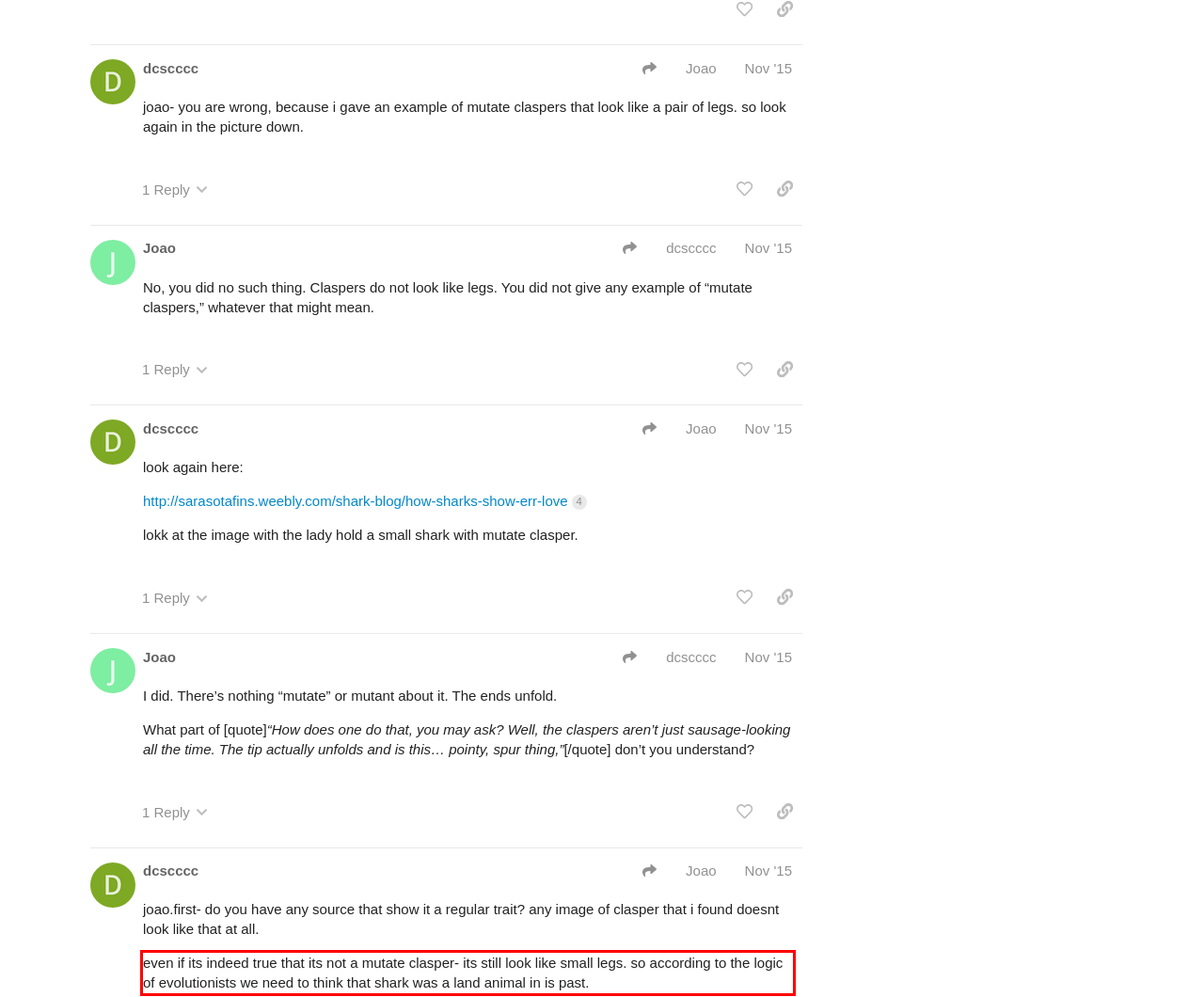Look at the provided screenshot of the webpage and perform OCR on the text within the red bounding box.

even if its indeed true that its not a mutate clasper- its still look like small legs. so according to the logic of evolutionists we need to think that shark was a land animal in is past.